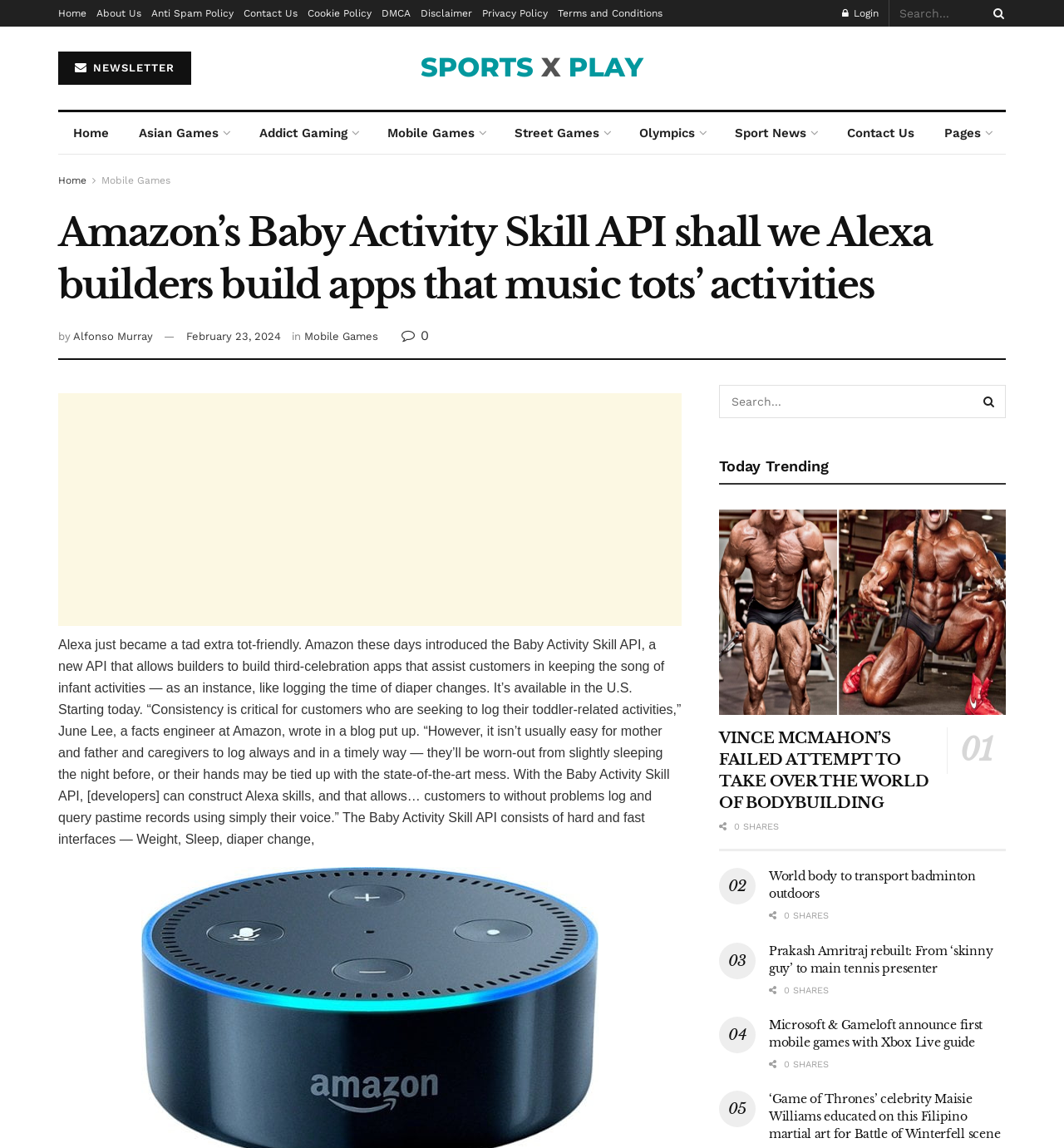Identify and extract the main heading from the webpage.

Amazon’s Baby Activity Skill API shall we Alexa builders build apps that music tots’ activities